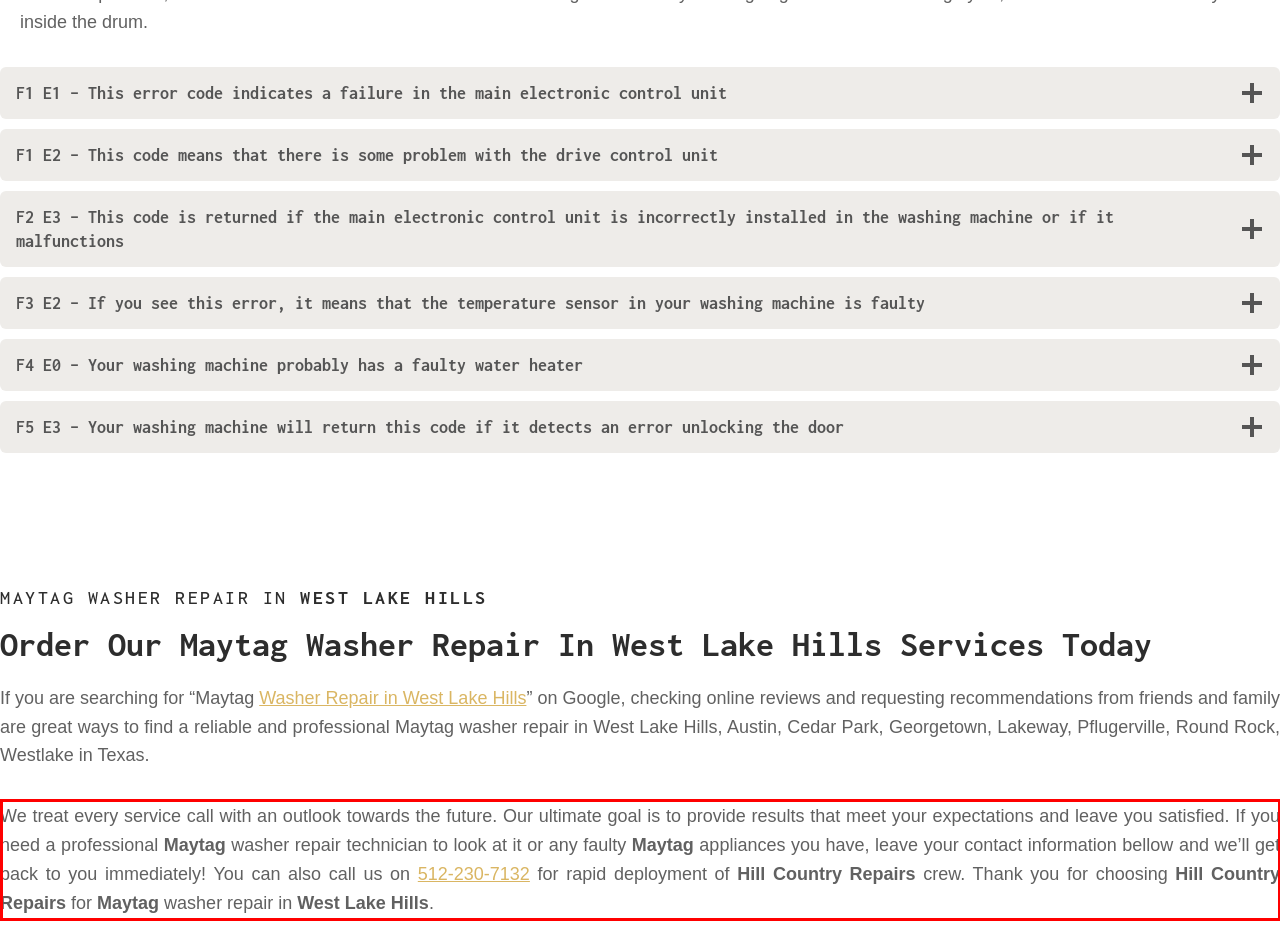Please look at the screenshot provided and find the red bounding box. Extract the text content contained within this bounding box.

We treat every service call with an outlook towards the future. Our ultimate goal is to provide results that meet your expectations and leave you satisfied. If you need a professional Maytag washer repair technician to look at it or any faulty Maytag appliances you have, leave your contact information bellow and we’ll get back to you immediately! You can also call us on 512-230-7132 for rapid deployment of Hill Country Repairs crew. Thank you for choosing Hill Country Repairs for Maytag washer repair in West Lake Hills.